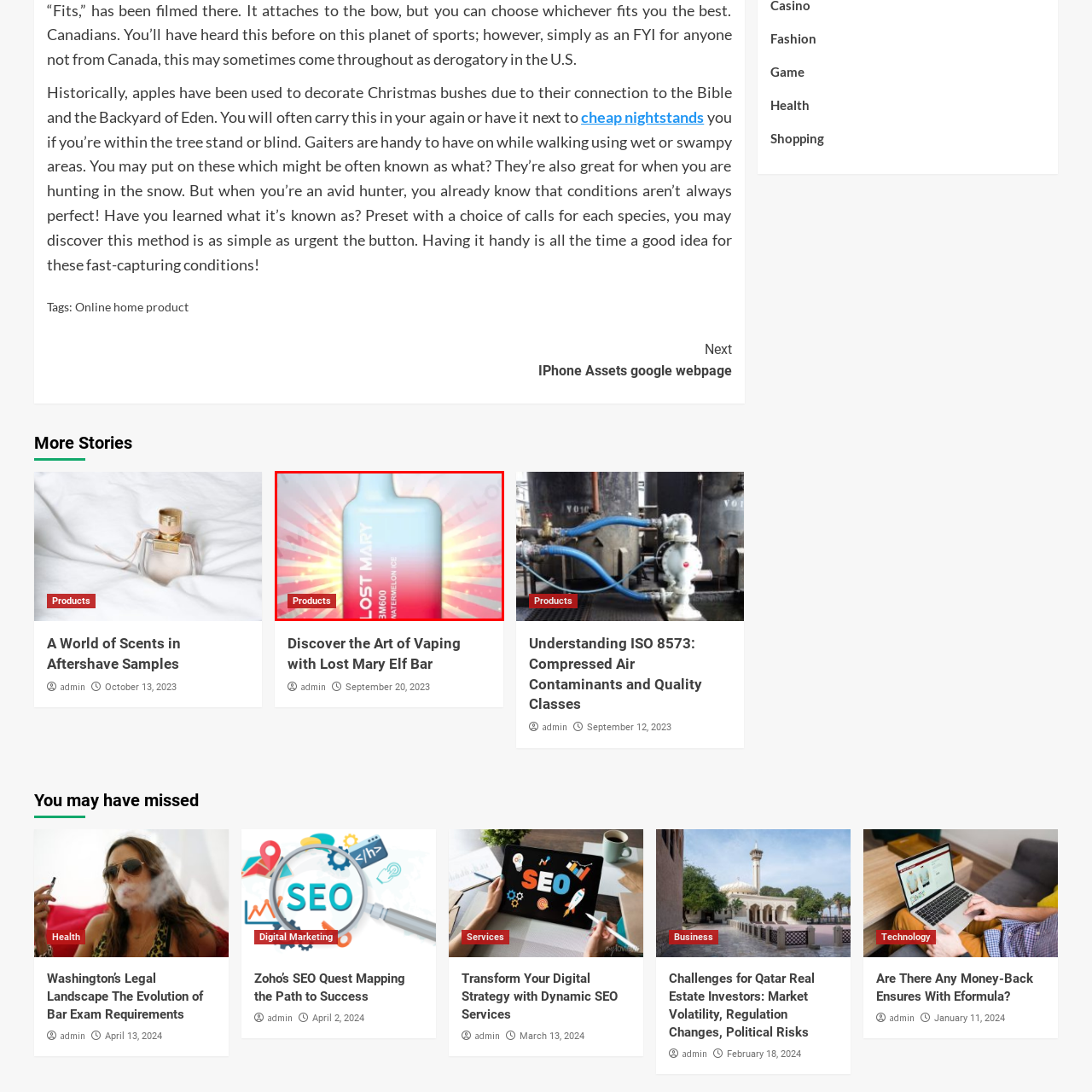What is the product line of the vape product?
Carefully look at the image inside the red bounding box and answer the question in a detailed manner using the visual details present.

The product line of the vape product is identified by the text 'BM600' on the bottle design, which suggests that it belongs to a specific product line within the Lost Mary collection.